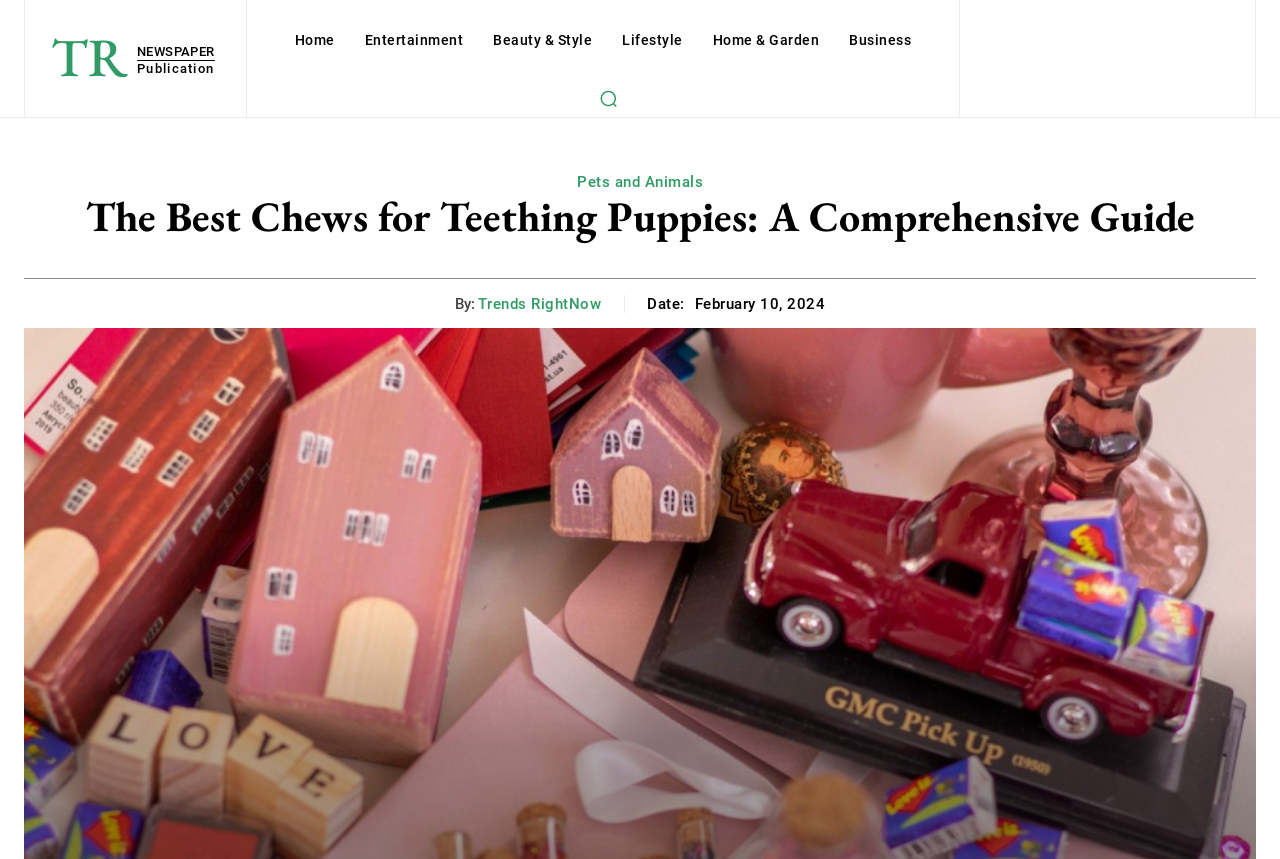Identify the bounding box coordinates of the clickable section necessary to follow the following instruction: "check the date of the article". The coordinates should be presented as four float numbers from 0 to 1, i.e., [left, top, right, bottom].

[0.506, 0.343, 0.535, 0.364]